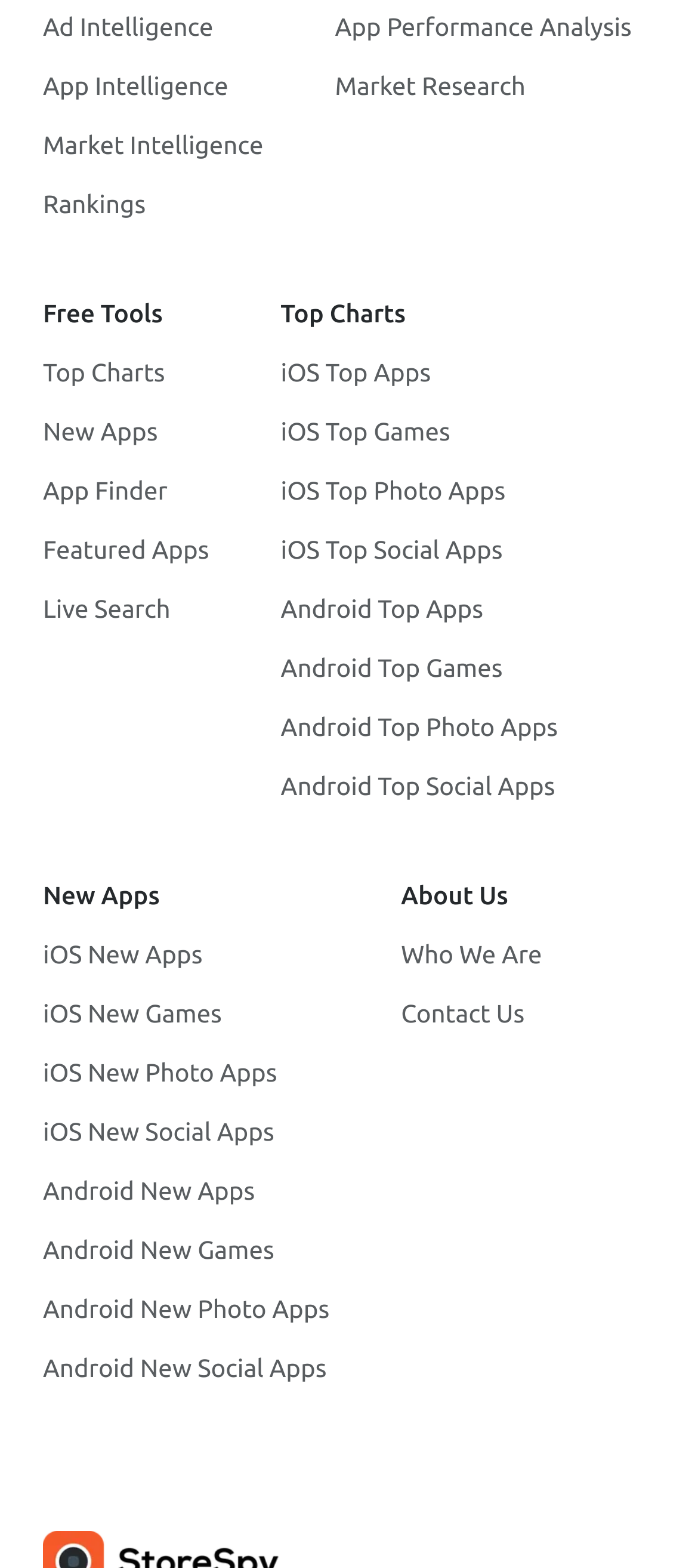Pinpoint the bounding box coordinates of the area that should be clicked to complete the following instruction: "Check Apple Watch". The coordinates must be given as four float numbers between 0 and 1, i.e., [left, top, right, bottom].

None